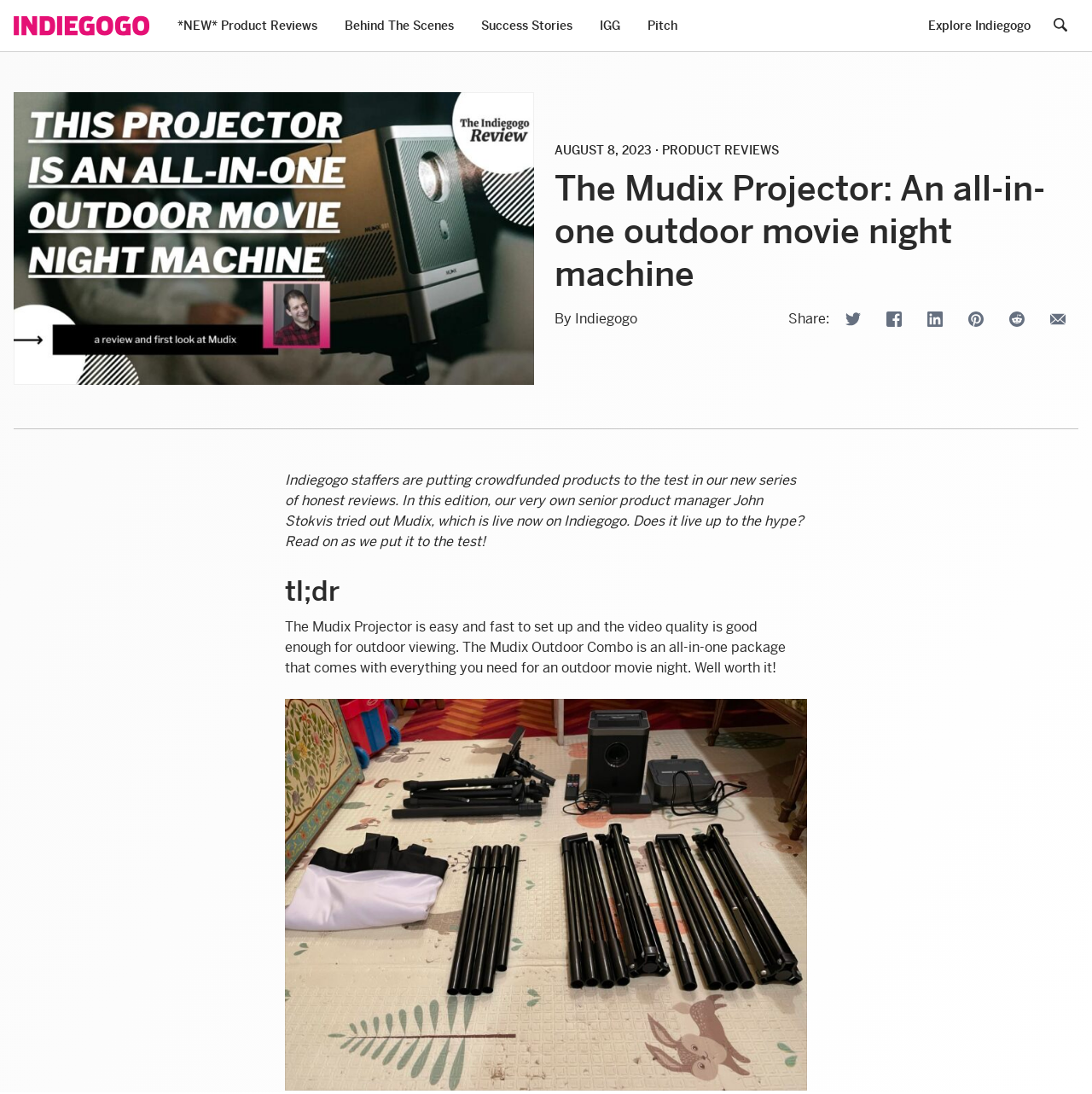Please find the bounding box coordinates of the element that you should click to achieve the following instruction: "Search for a project". The coordinates should be presented as four float numbers between 0 and 1: [left, top, right, bottom].

[0.956, 0.008, 0.988, 0.039]